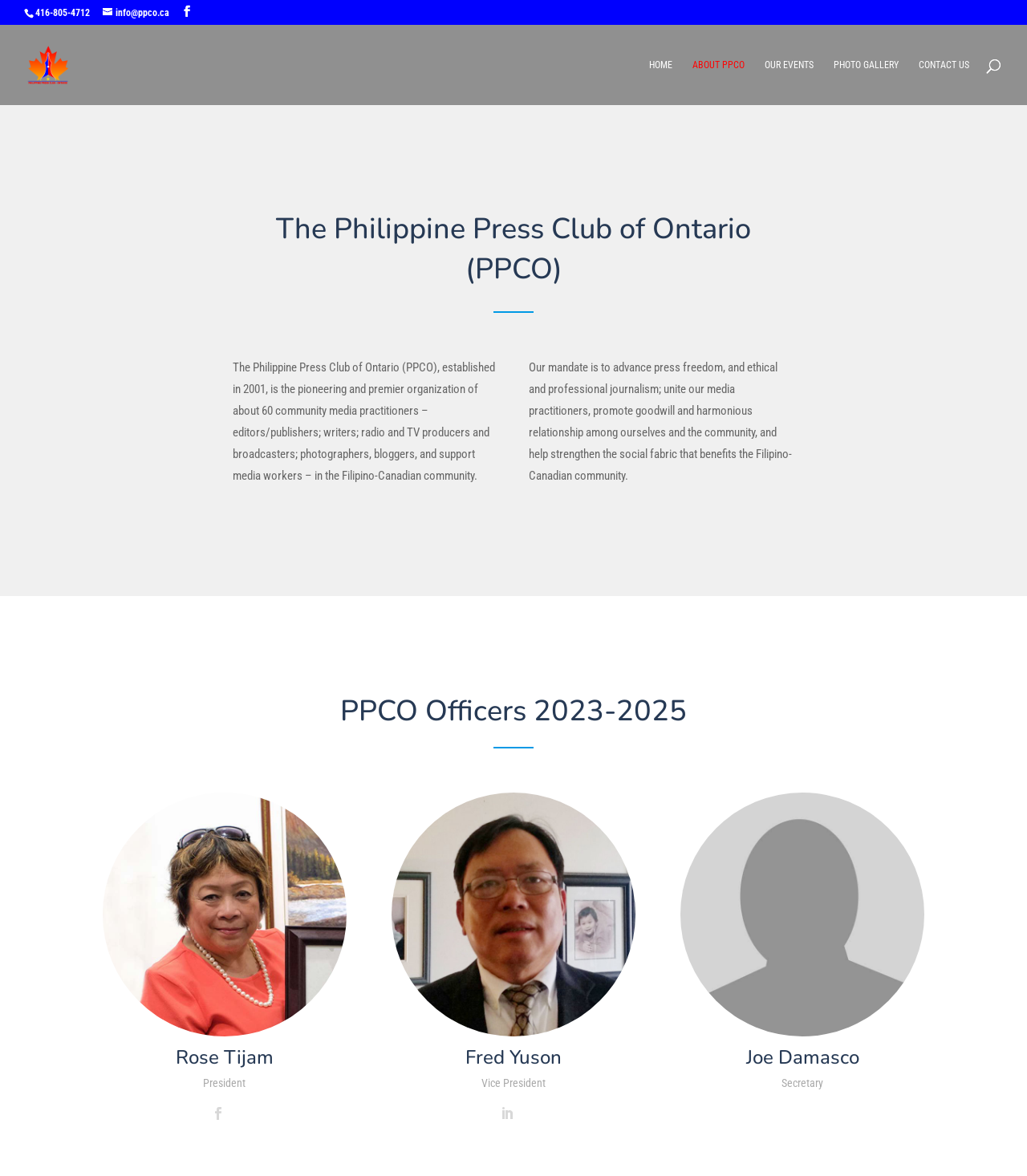Locate the bounding box of the UI element defined by this description: "info@ppco.ca". The coordinates should be given as four float numbers between 0 and 1, formatted as [left, top, right, bottom].

[0.1, 0.006, 0.165, 0.016]